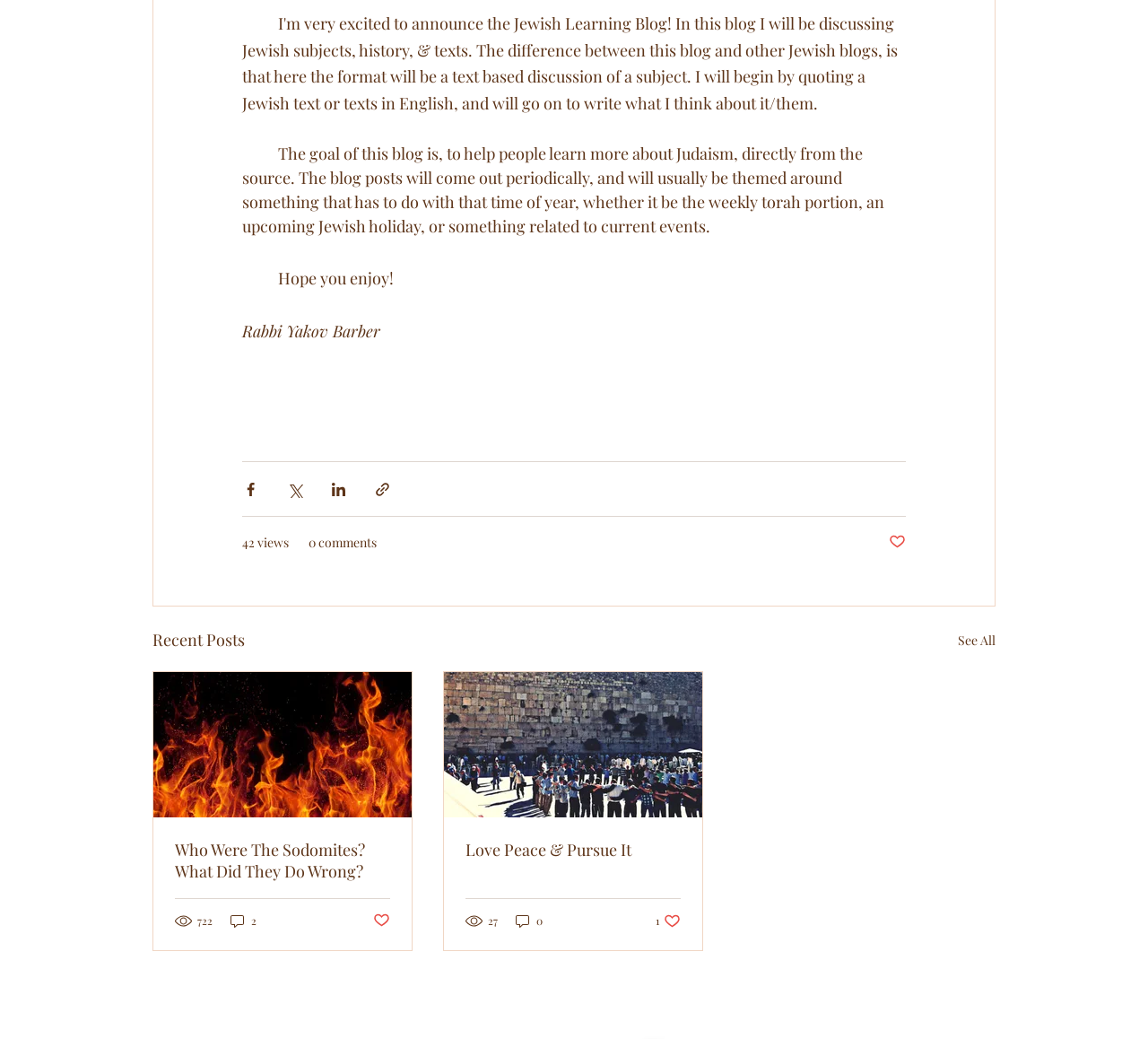Identify the bounding box for the element characterized by the following description: "27".

[0.405, 0.878, 0.435, 0.894]